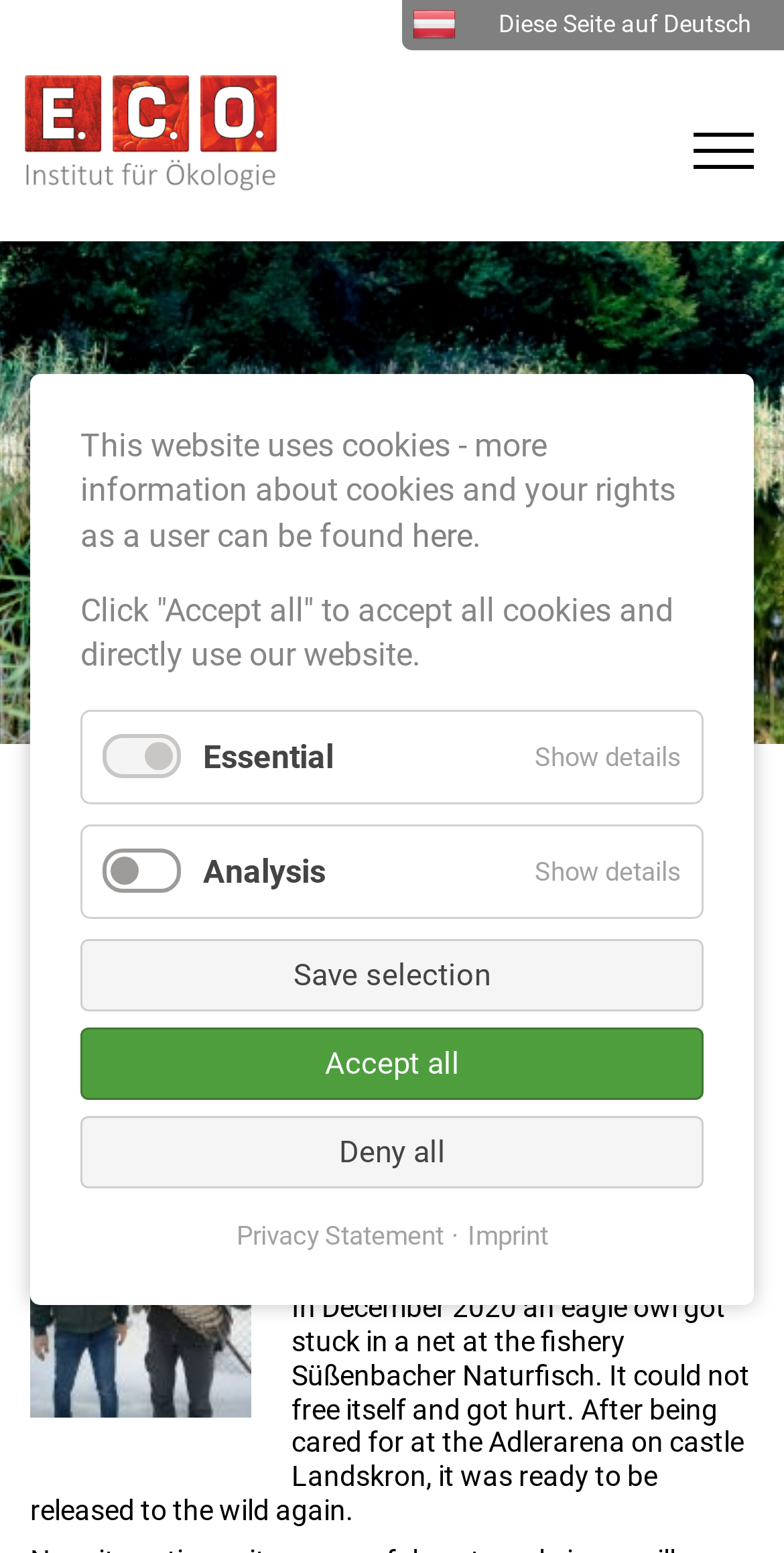What is the purpose of nature conservation according to the webpage?
Refer to the image and respond with a one-word or short-phrase answer.

Create win-win solutions